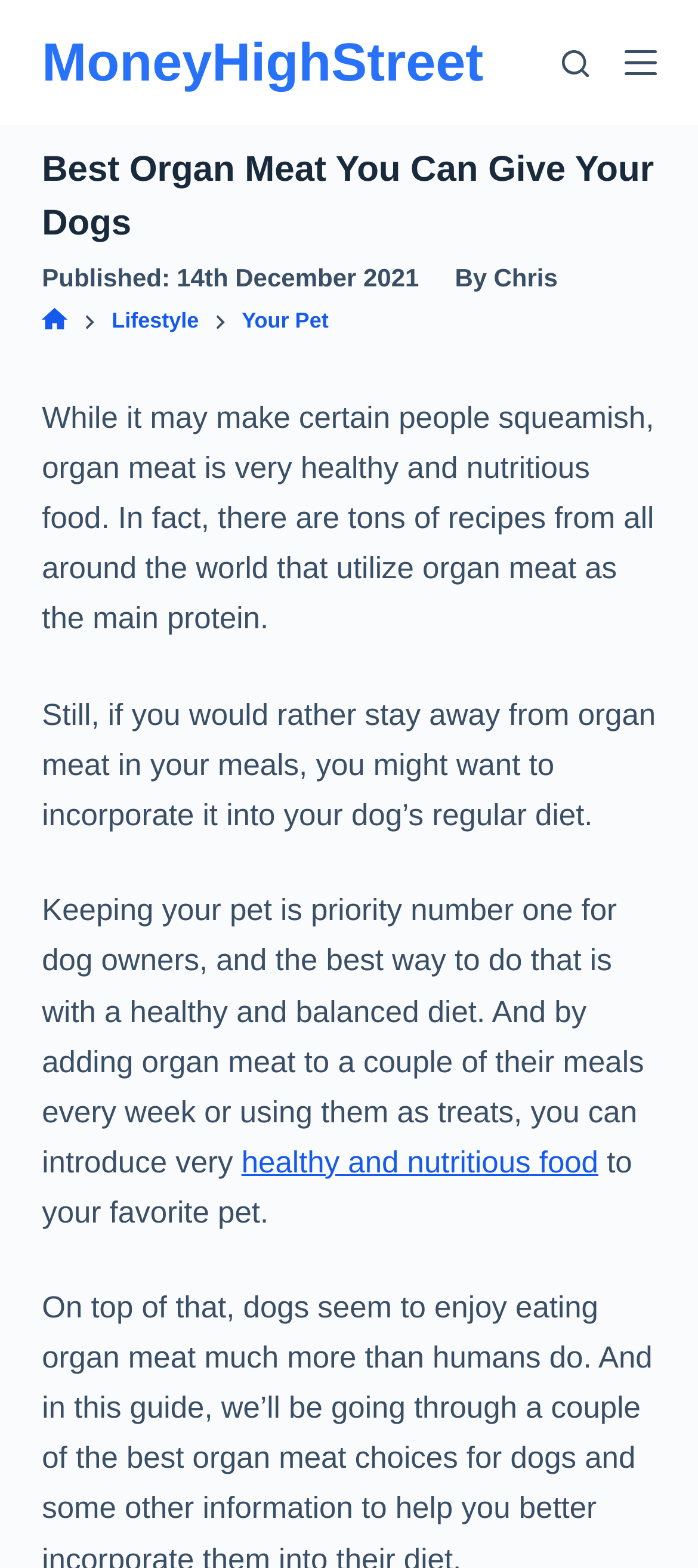Identify the bounding box coordinates for the region to click in order to carry out this instruction: "read the article published on '14th December 2021'". Provide the coordinates using four float numbers between 0 and 1, formatted as [left, top, right, bottom].

[0.253, 0.168, 0.6, 0.186]